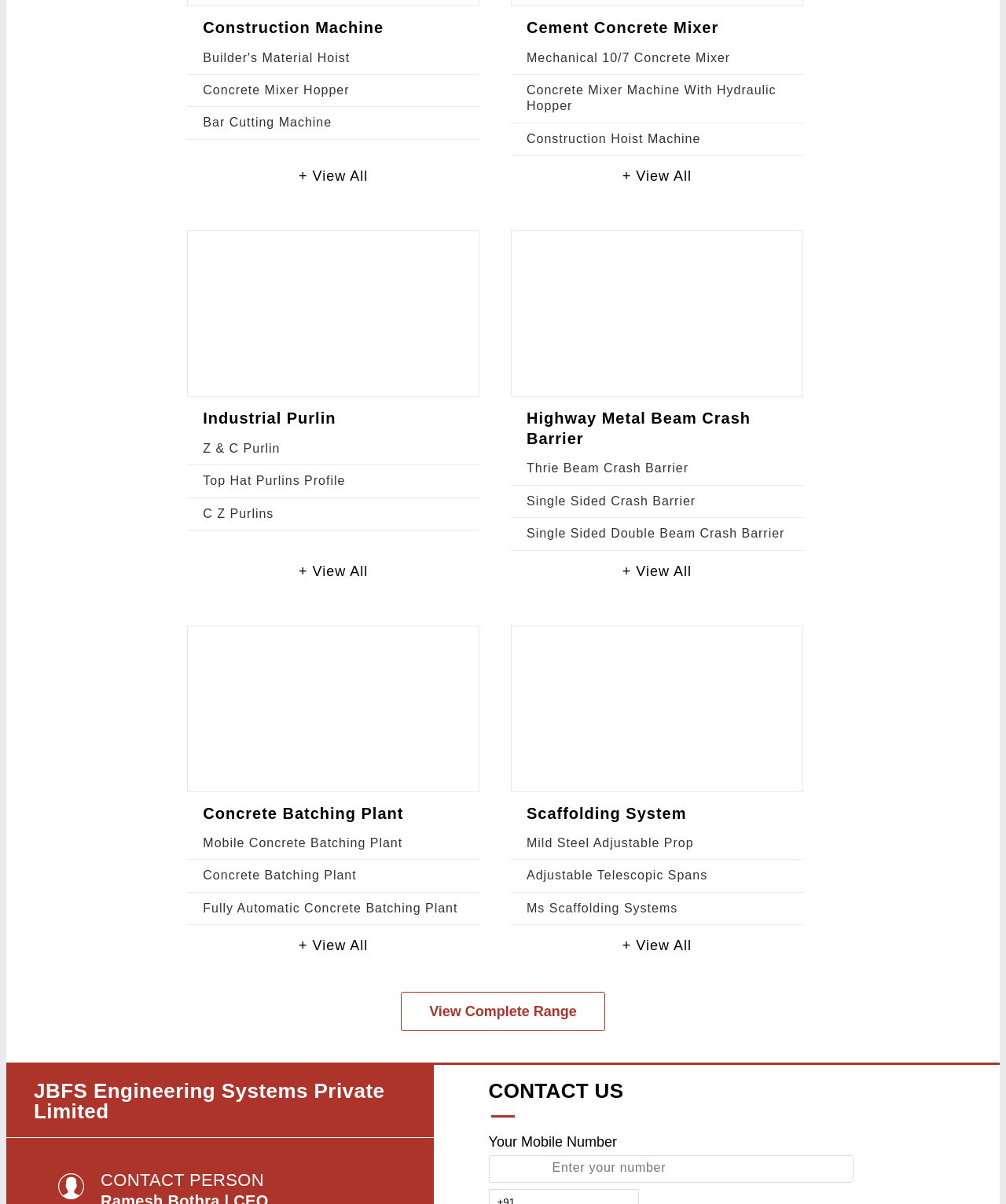Pinpoint the bounding box coordinates of the element you need to click to execute the following instruction: "Click on + View All under Construction Machine". The bounding box should be represented by four float numbers between 0 and 1, in the format [left, top, right, bottom].

[0.297, 0.14, 0.366, 0.153]